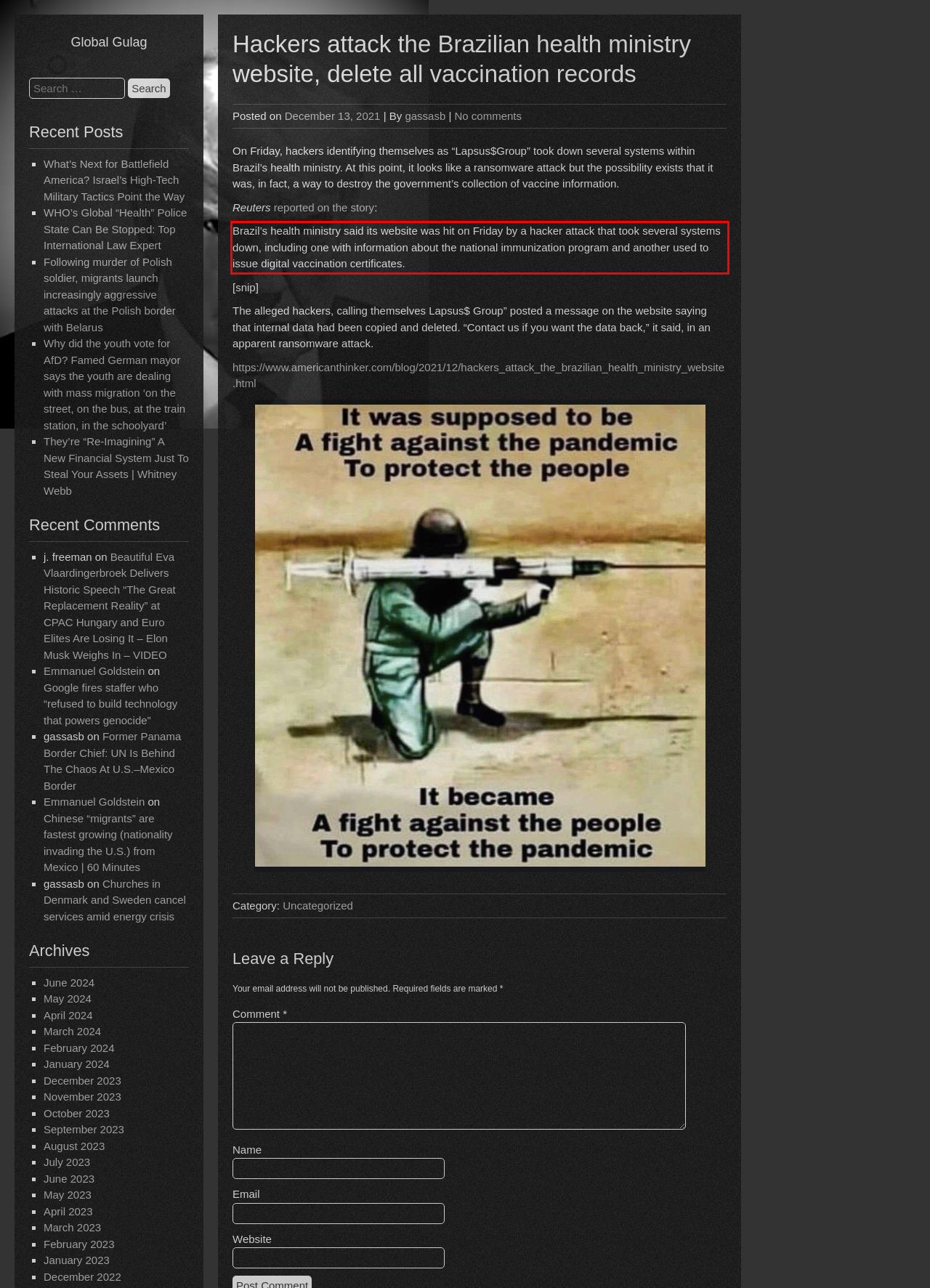You have a screenshot of a webpage where a UI element is enclosed in a red rectangle. Perform OCR to capture the text inside this red rectangle.

Brazil’s health ministry said its website was hit on Friday by a hacker attack that took several systems down, including one with information about the national immunization program and another used to issue digital vaccination certificates.